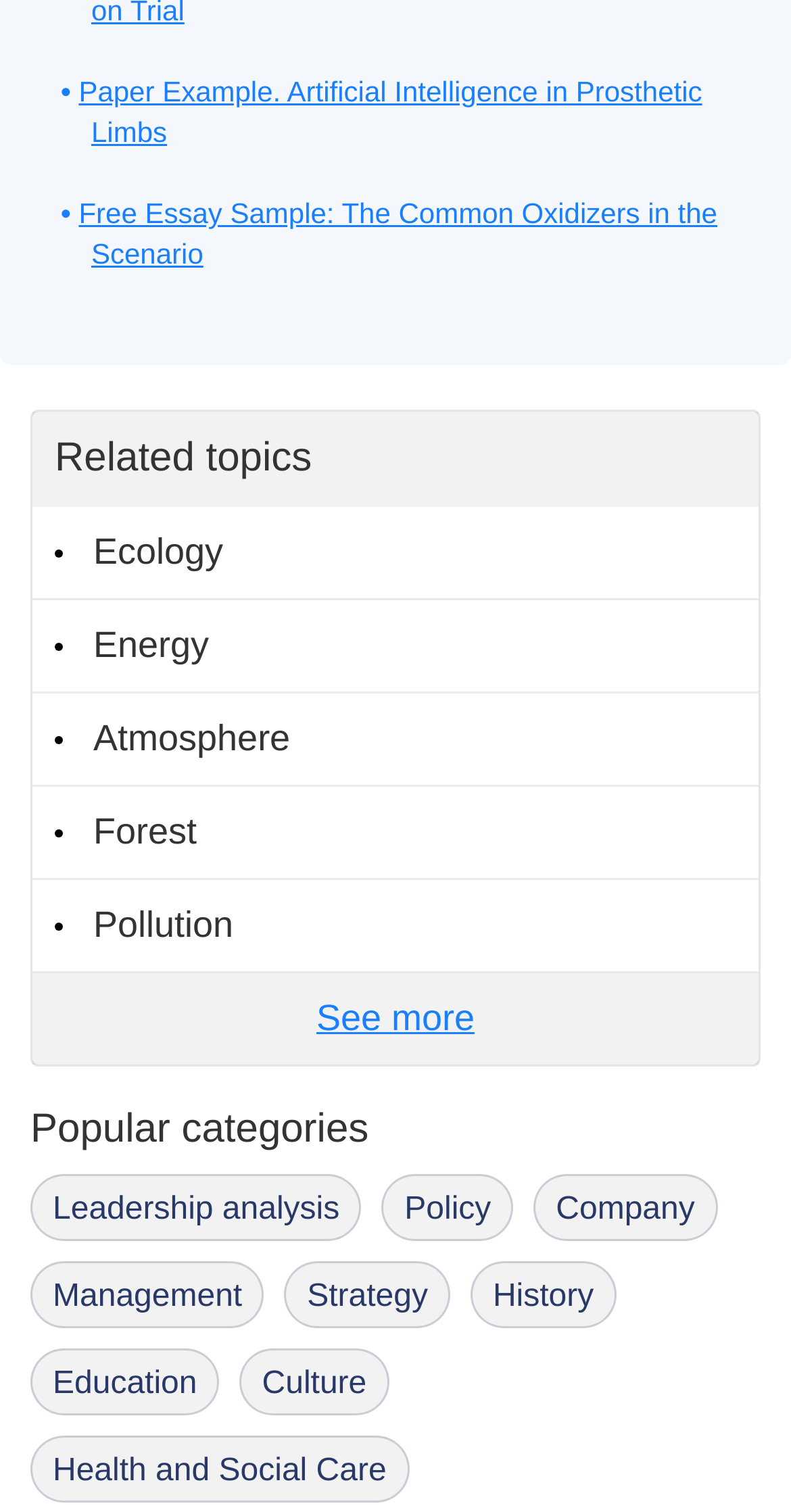Bounding box coordinates are given in the format (top-left x, top-left y, bottom-right x, bottom-right y). All values should be floating point numbers between 0 and 1. Provide the bounding box coordinate for the UI element described as: ← Previous Post

None